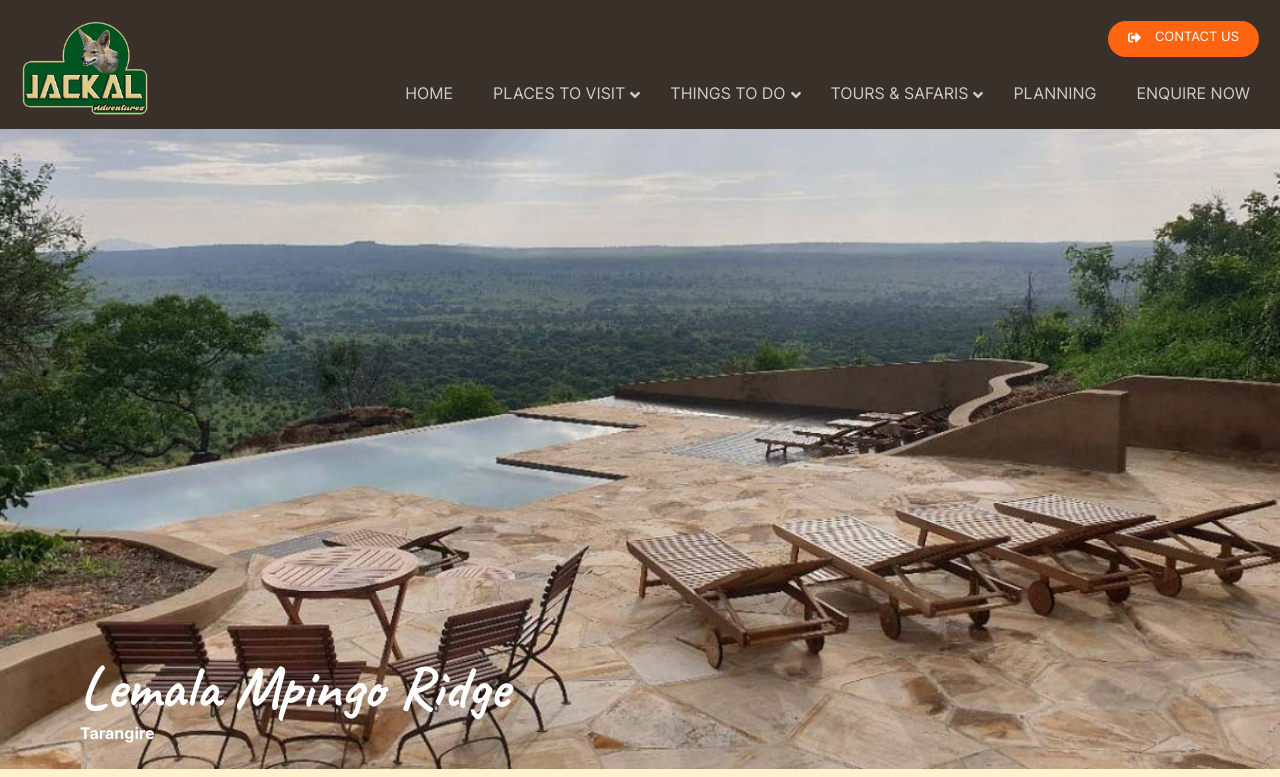Offer an in-depth caption of the entire webpage.

The webpage is about Lemala Mpingo Ridge, a location in Tarangire National Park. At the top of the page, there are several links, including "CONTACT US", "HOME", "PLACES TO VISIT", "THINGS TO DO", "TOURS & SAFARIS", "PLANNING", and "ENQUIRE NOW", which are positioned horizontally across the page, with "CONTACT US" on the right and "ENQUIRE NOW" on the far right. 

Below these links, there is a prominent heading "Lemala Mpingo Ridge" that takes up a significant portion of the page. Underneath the heading, there is a smaller text "Tarangire" that appears to be a location or a national park. The overall layout suggests that the webpage is focused on providing information about Lemala Mpingo Ridge, with the links at the top allowing users to navigate to other related pages.